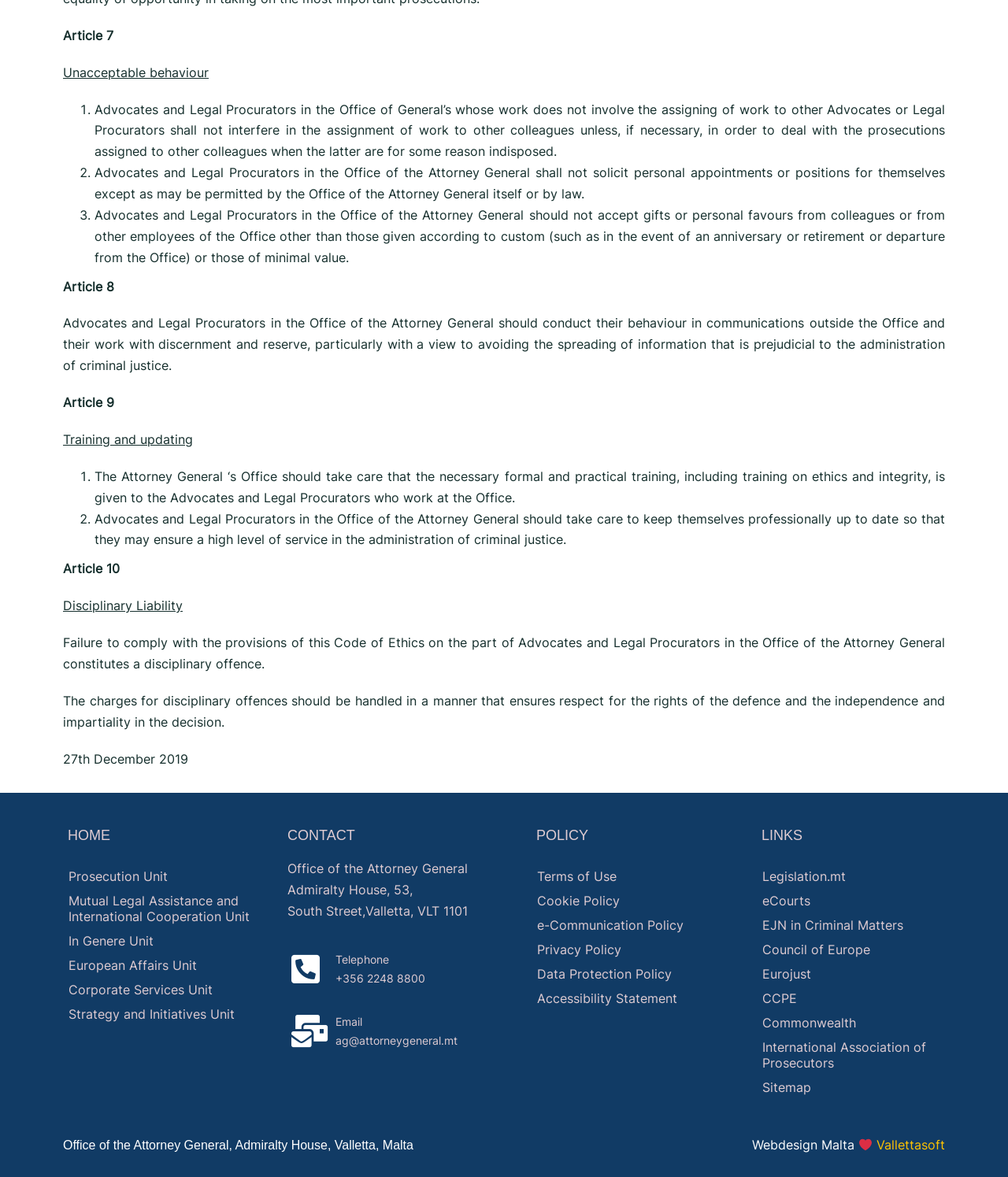Respond concisely with one word or phrase to the following query:
What is the link to the 'Prosecution Unit'?

Prosecution Unit